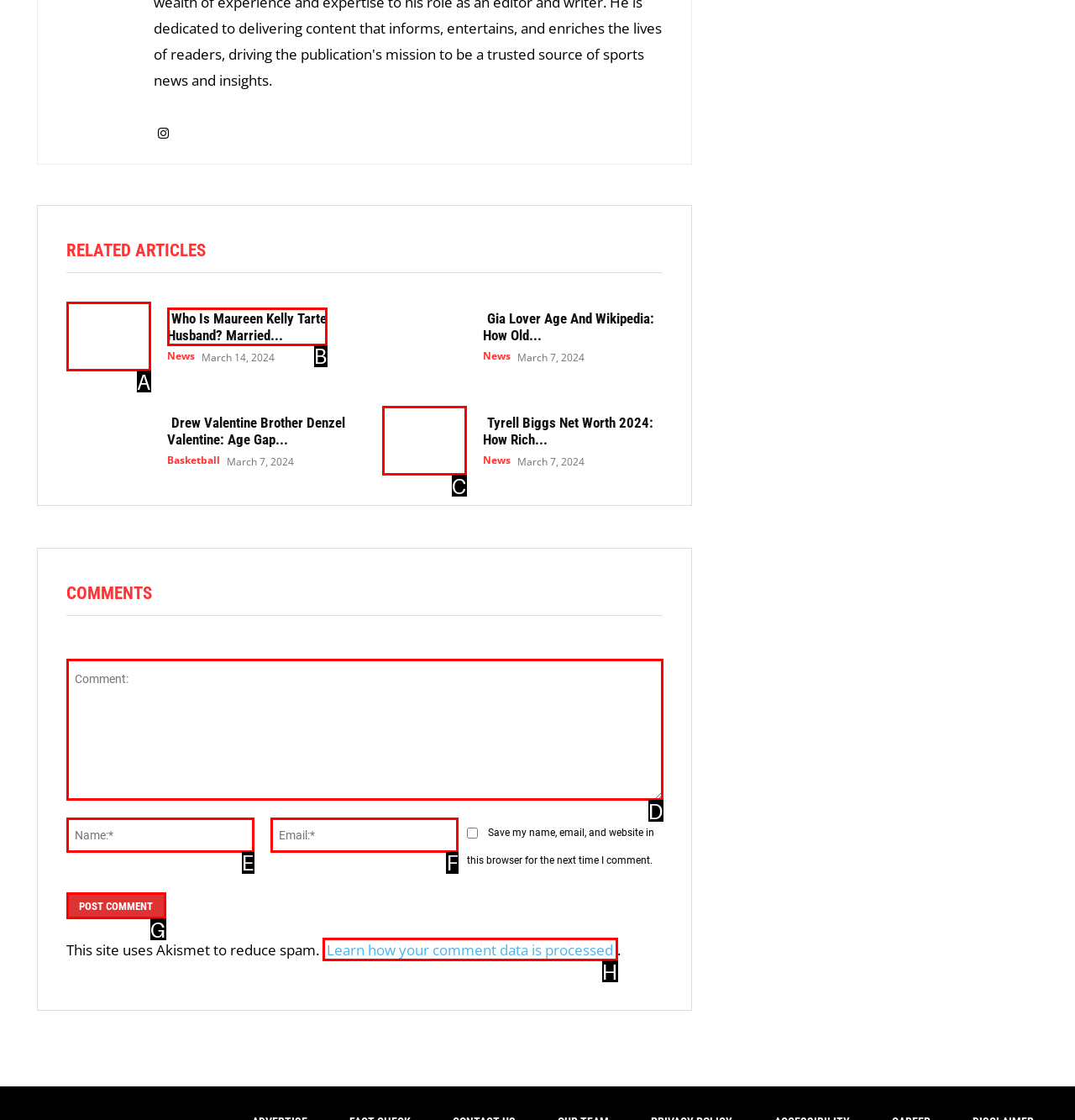Based on the element description: parent_node: Name:* name="author" placeholder="Name:*", choose the HTML element that matches best. Provide the letter of your selected option.

E